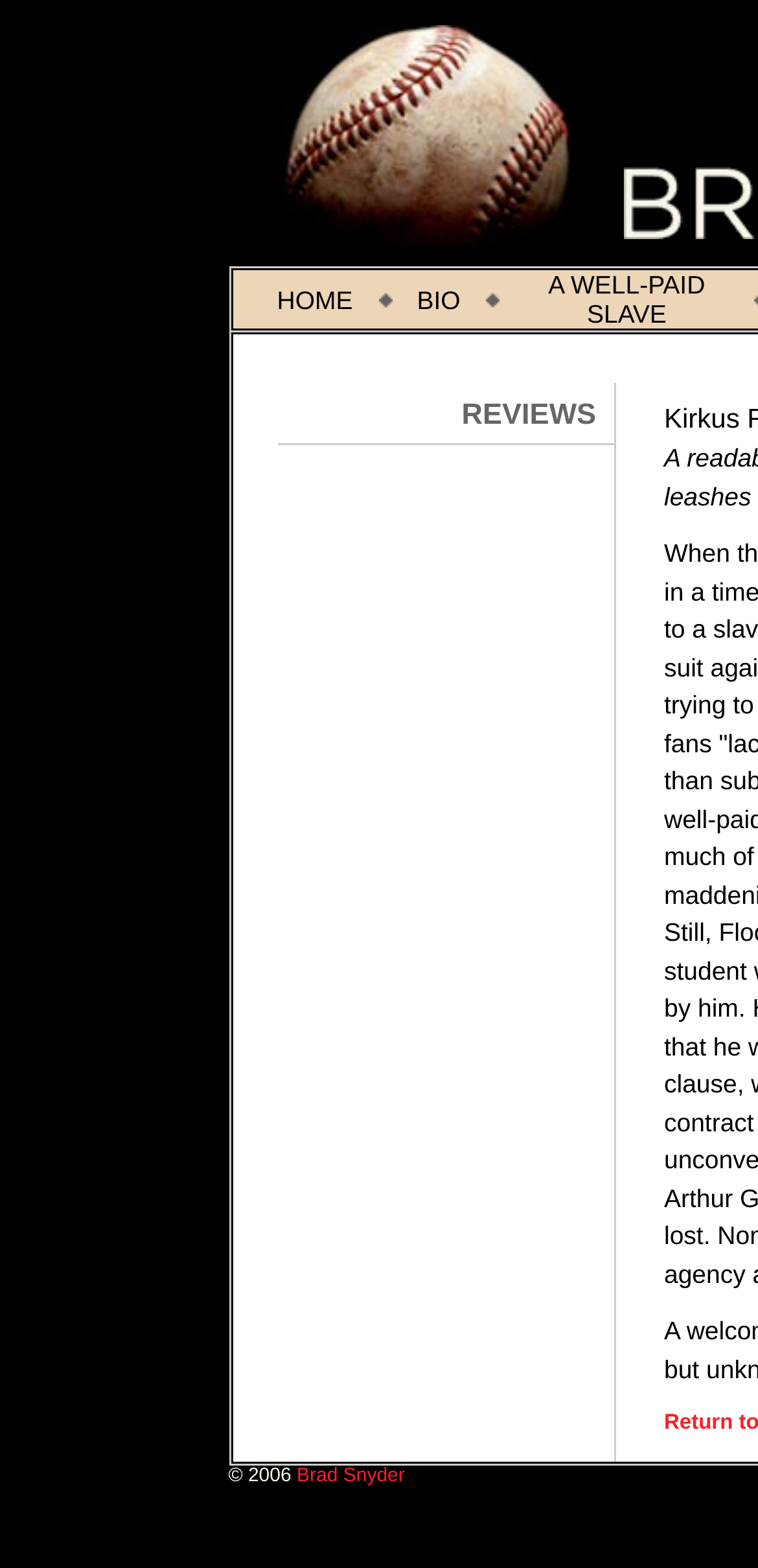Please answer the following question using a single word or phrase: 
What is the copyright year of this website?

2006